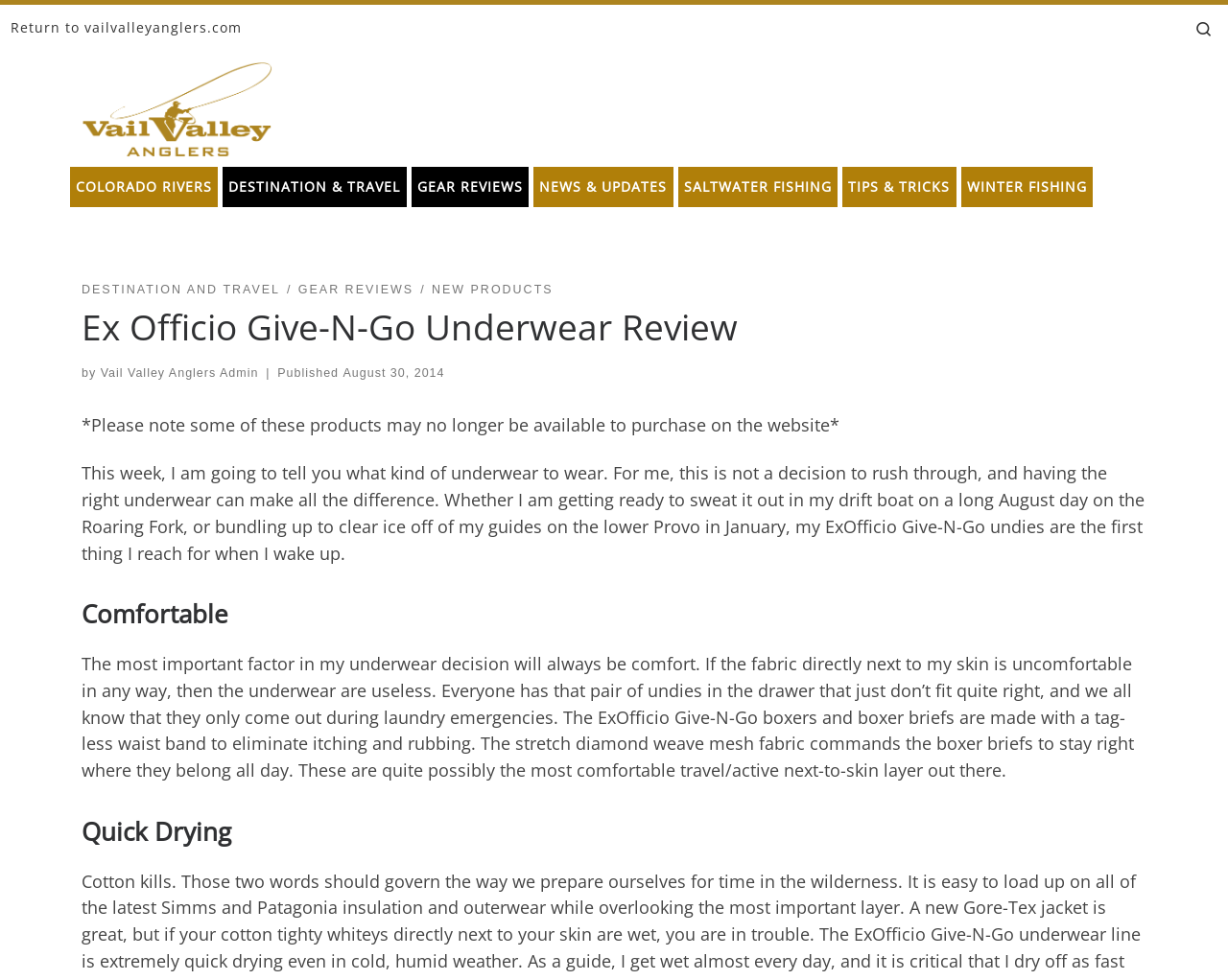Provide the bounding box coordinates of the area you need to click to execute the following instruction: "Read the 'Ex Officio Give-N-Go Underwear Review' article".

[0.066, 0.306, 0.934, 0.361]